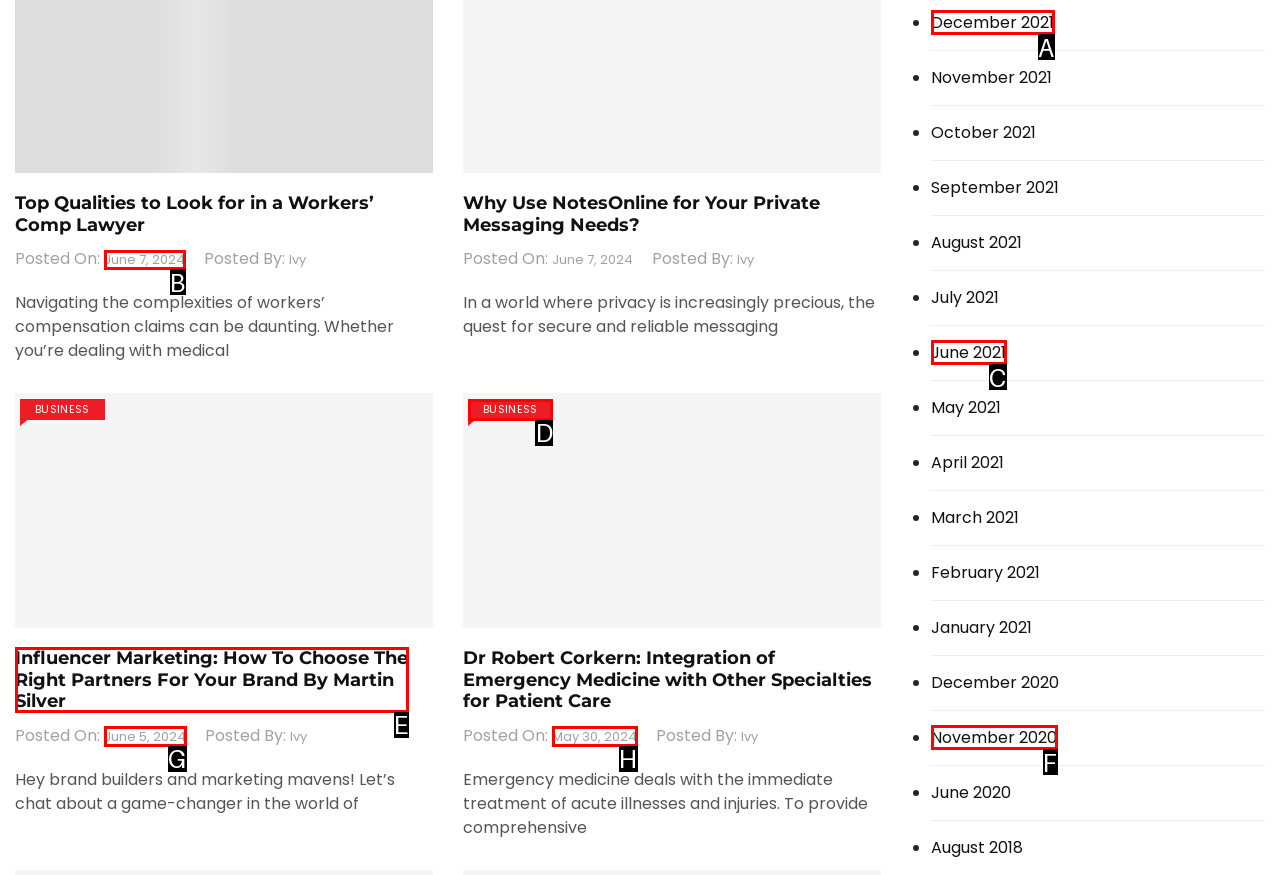Match the HTML element to the description: December 2021. Answer with the letter of the correct option from the provided choices.

A